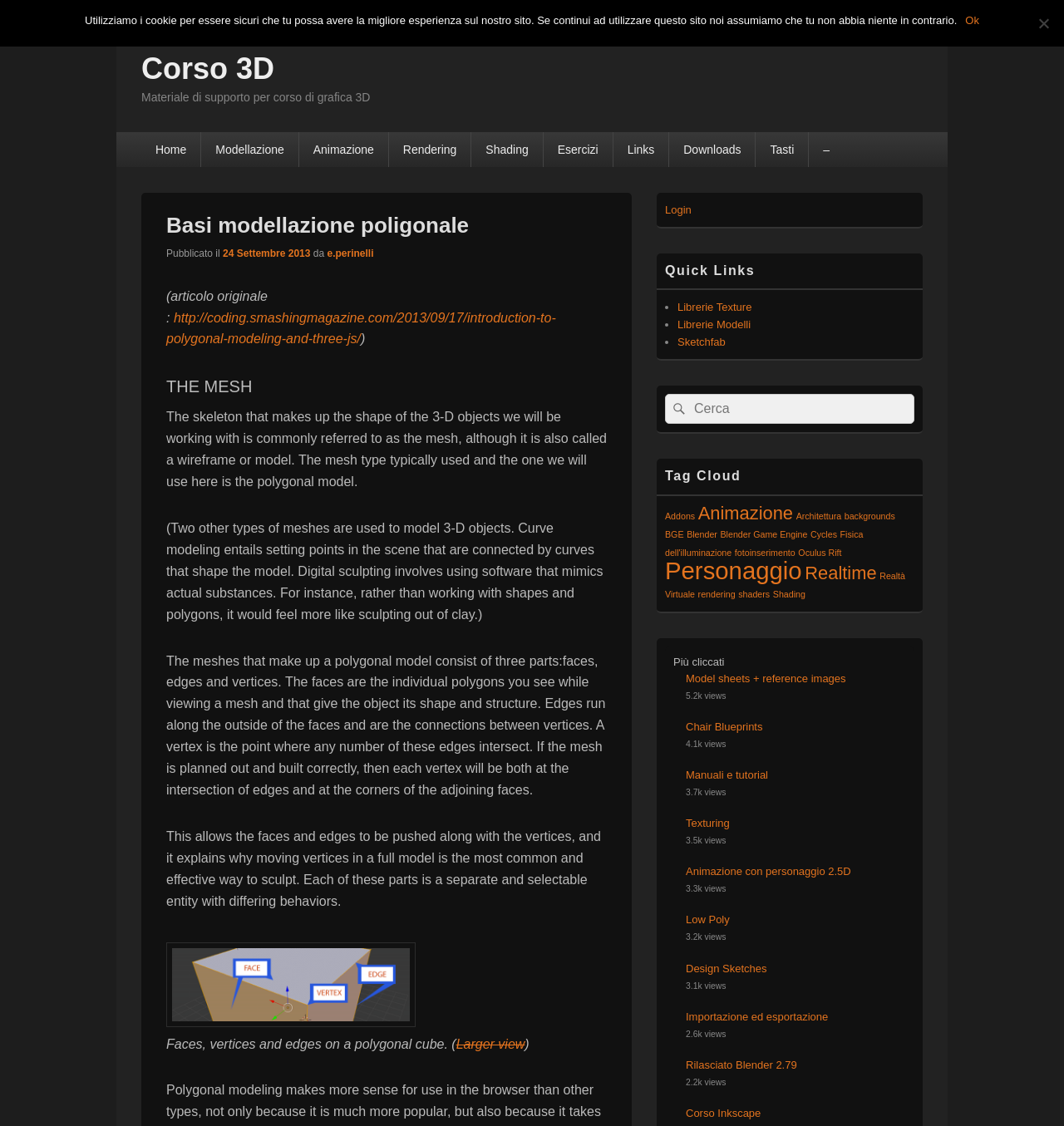Determine the heading of the webpage and extract its text content.

Basi modellazione poligonale